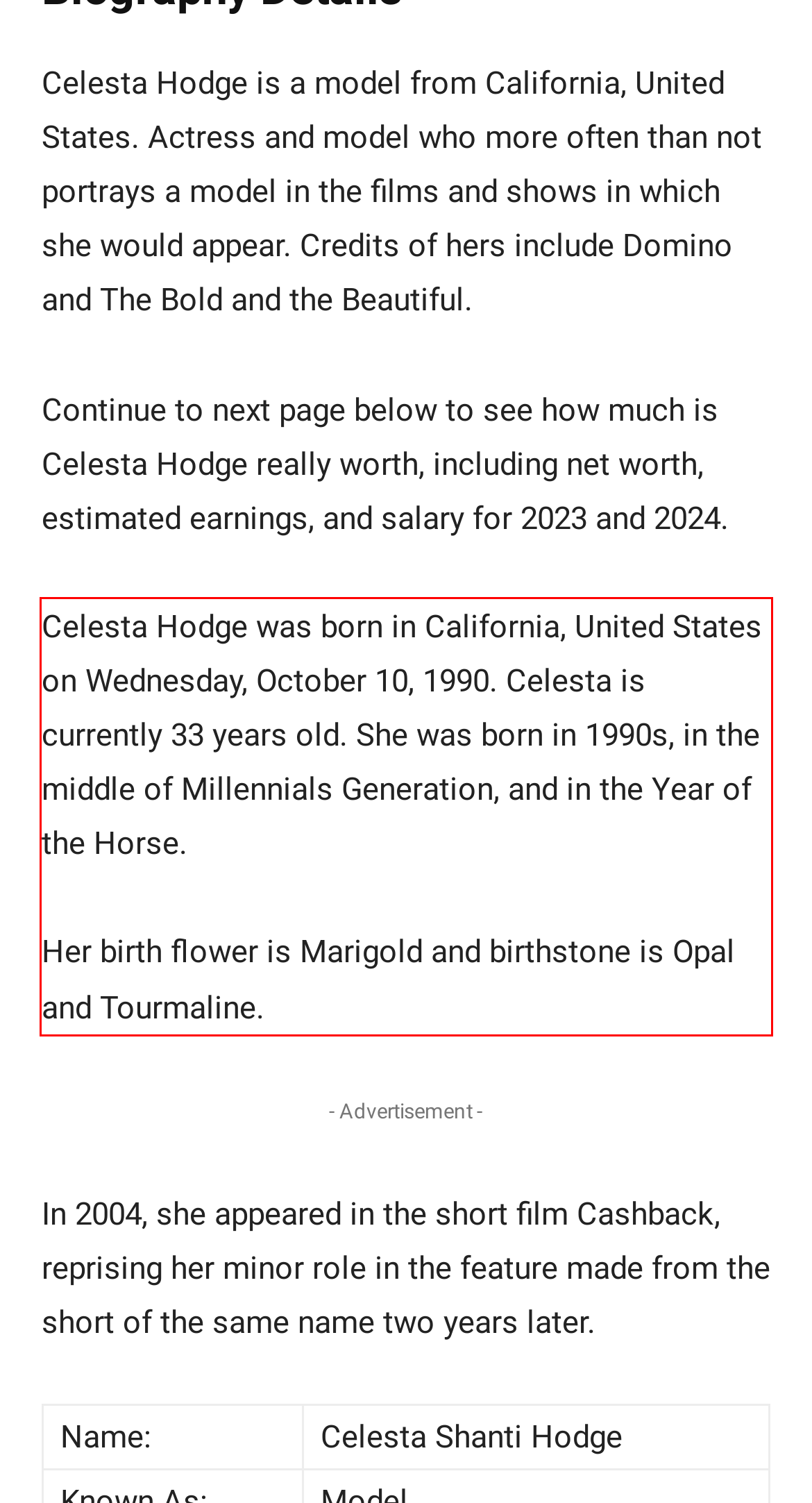Using the provided screenshot of a webpage, recognize the text inside the red rectangle bounding box by performing OCR.

Celesta Hodge was born in California, United States on Wednesday, October 10, 1990. Celesta is currently 33 years old. She was born in 1990s, in the middle of Millennials Generation, and in the Year of the Horse. Her birth flower is Marigold and birthstone is Opal and Tourmaline.